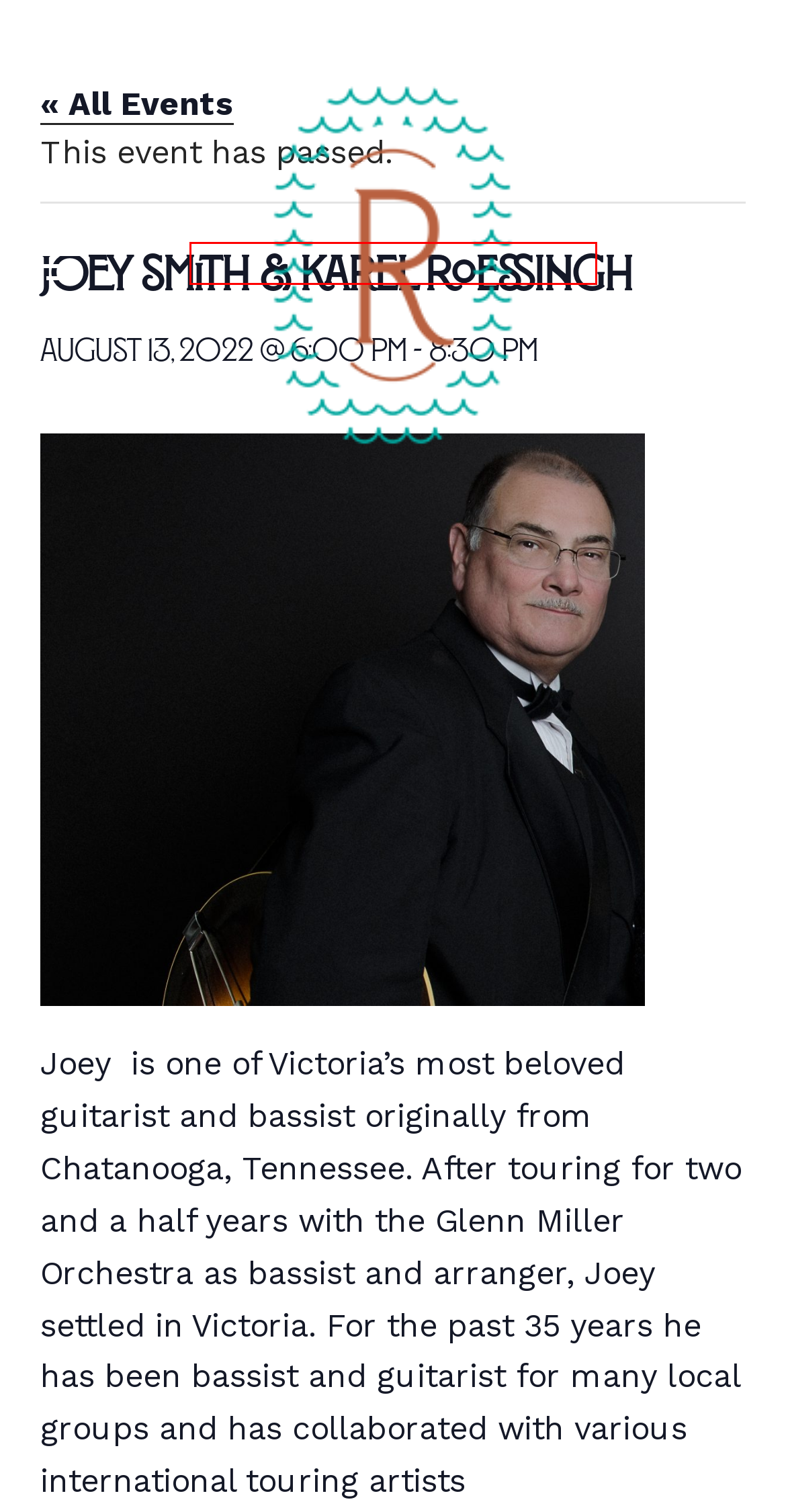Look at the screenshot of the webpage and find the element within the red bounding box. Choose the webpage description that best fits the new webpage that will appear after clicking the element. Here are the candidates:
A. Edie Daponte & Joey Smith - Riva Sidney
B. Menu - Riva Sidney
C. delivery menu - Riva Sidney
D. Home - Riva Sidney
E. Karel Roessingh - Riva Sidney
F. Reservation - Riva Sidney
G. Karel Roessingh-jazz/pop pianist, film/television composer,
      and producer
H. Events from March 17 – July 14 – Riva Sidney

D